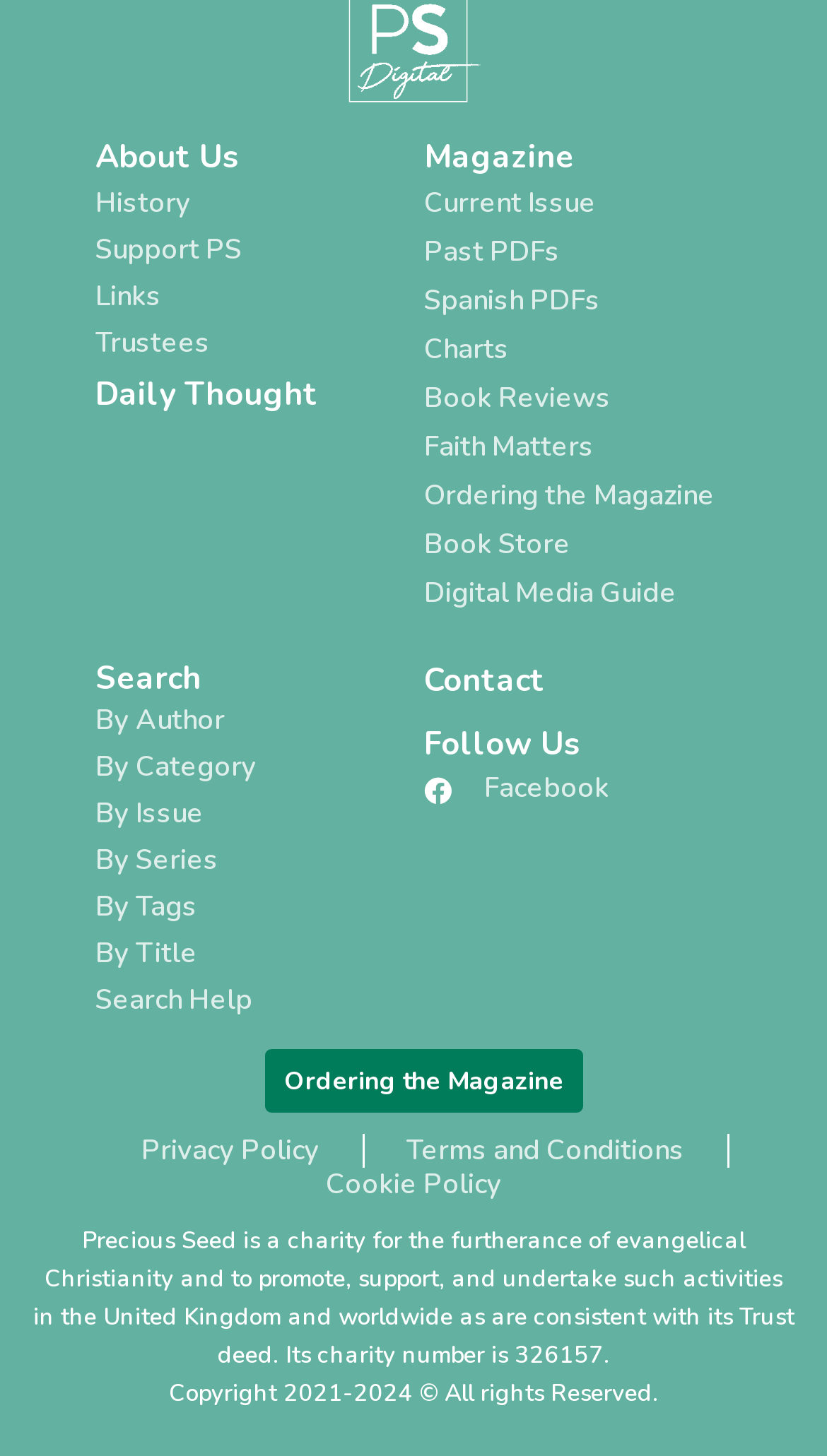Utilize the information from the image to answer the question in detail:
What social media platform is linked in the 'Follow Us' section?

The 'Follow Us' section is located at the bottom right of the webpage, and it contains a link to Facebook, indicating that users can follow Precious Seed on Facebook.